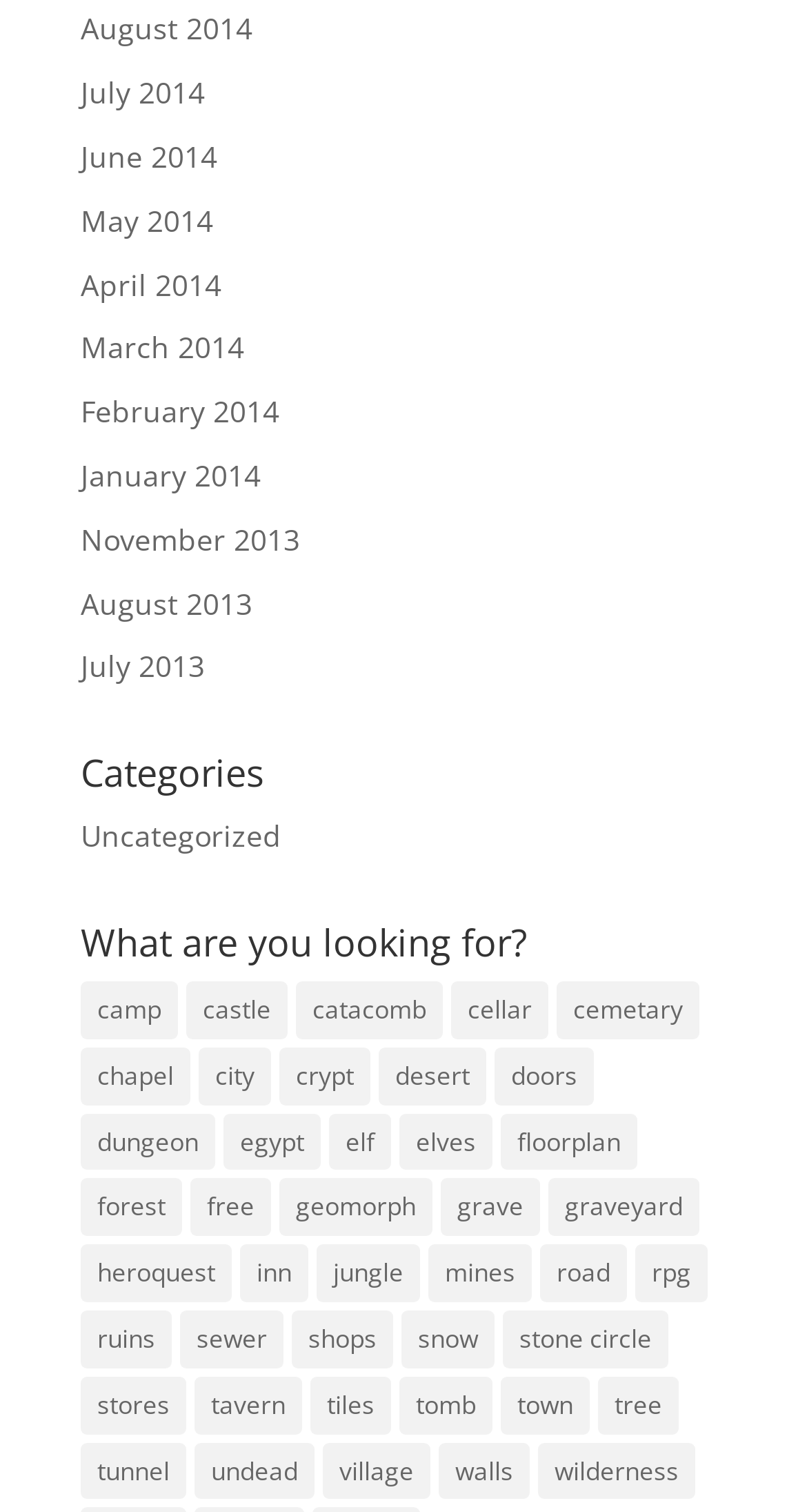How many items are in the 'dungeon' category?
Please answer the question with as much detail and depth as you can.

I found the link 'dungeon (10 items)' in the list, which indicates that there are 10 items in the 'dungeon' category.